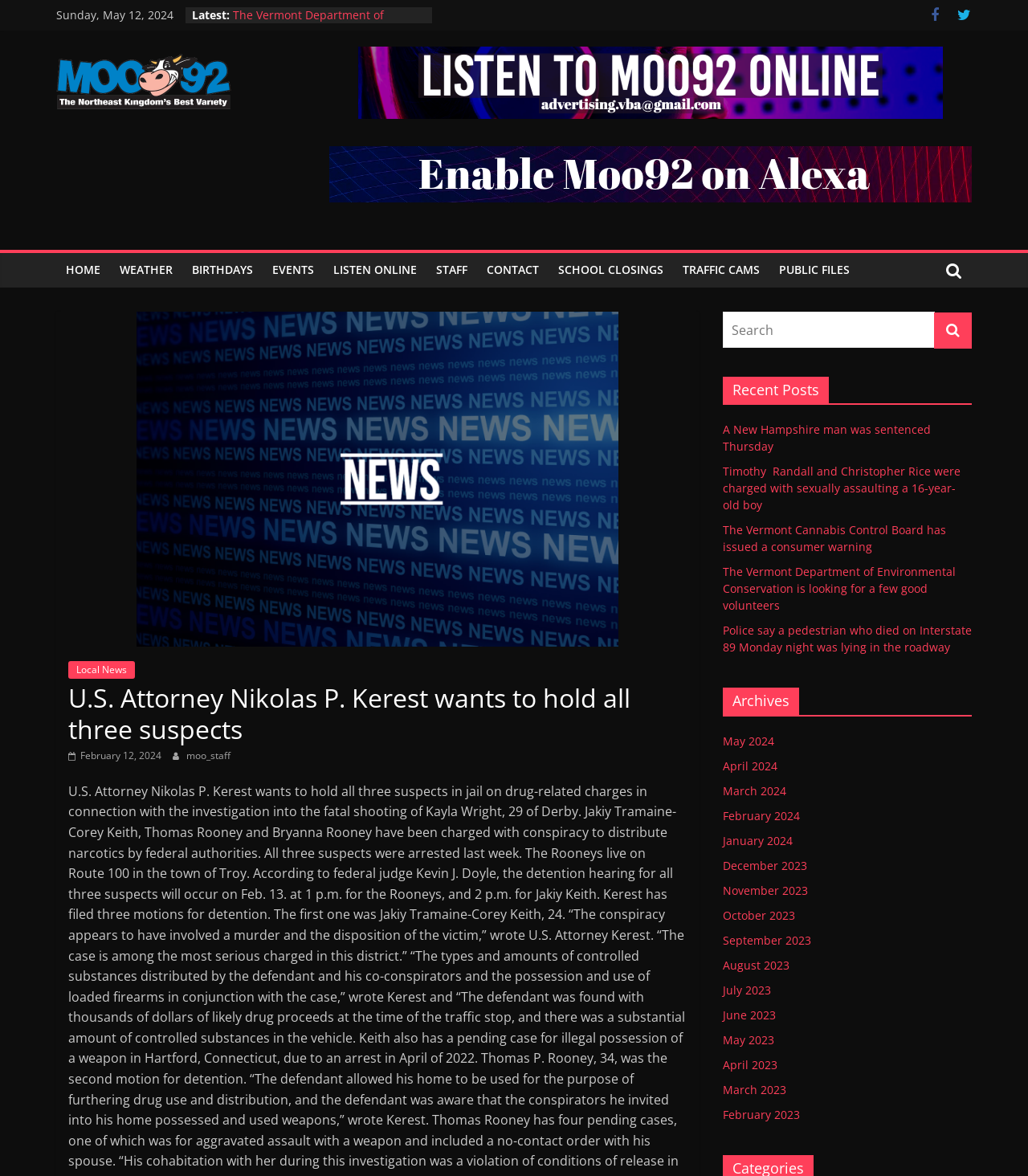Can you determine the bounding box coordinates of the area that needs to be clicked to fulfill the following instruction: "Search for something"?

[0.703, 0.265, 0.909, 0.296]